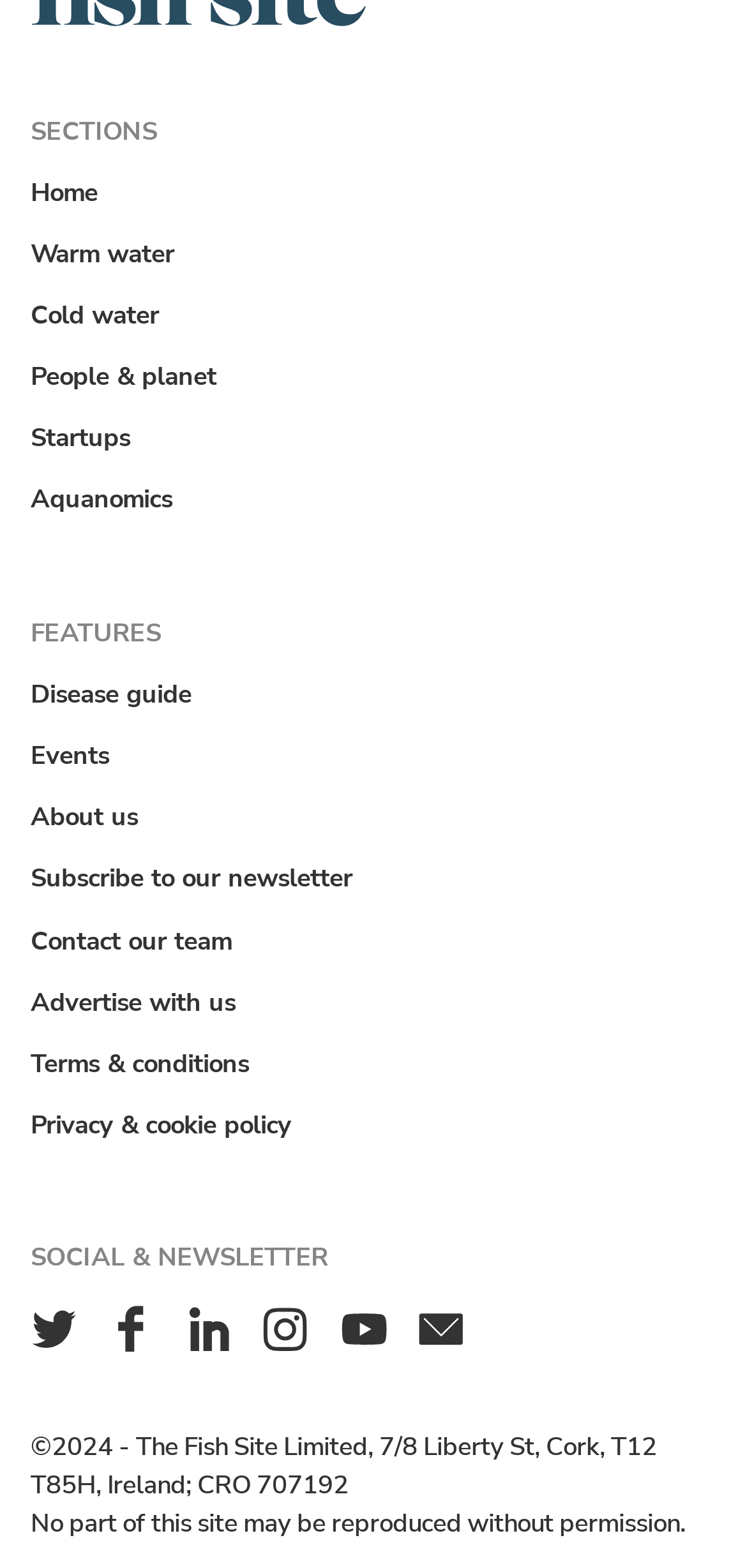Please identify the bounding box coordinates of the region to click in order to complete the task: "Learn about Warm water". The coordinates must be four float numbers between 0 and 1, specified as [left, top, right, bottom].

[0.031, 0.15, 0.244, 0.175]